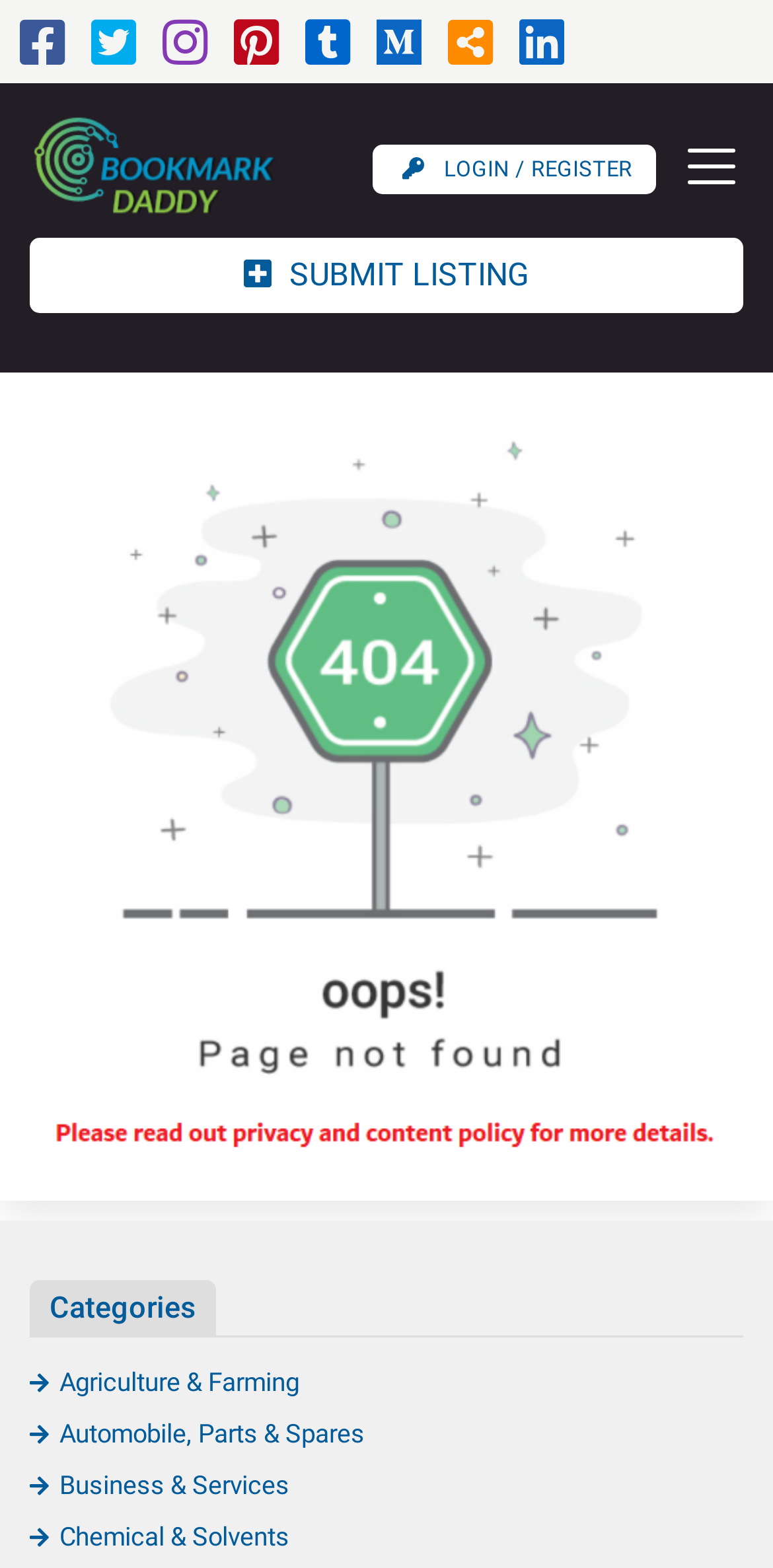Predict the bounding box of the UI element based on the description: "Automobile, Parts & Spares". The coordinates should be four float numbers between 0 and 1, formatted as [left, top, right, bottom].

[0.038, 0.905, 0.472, 0.924]